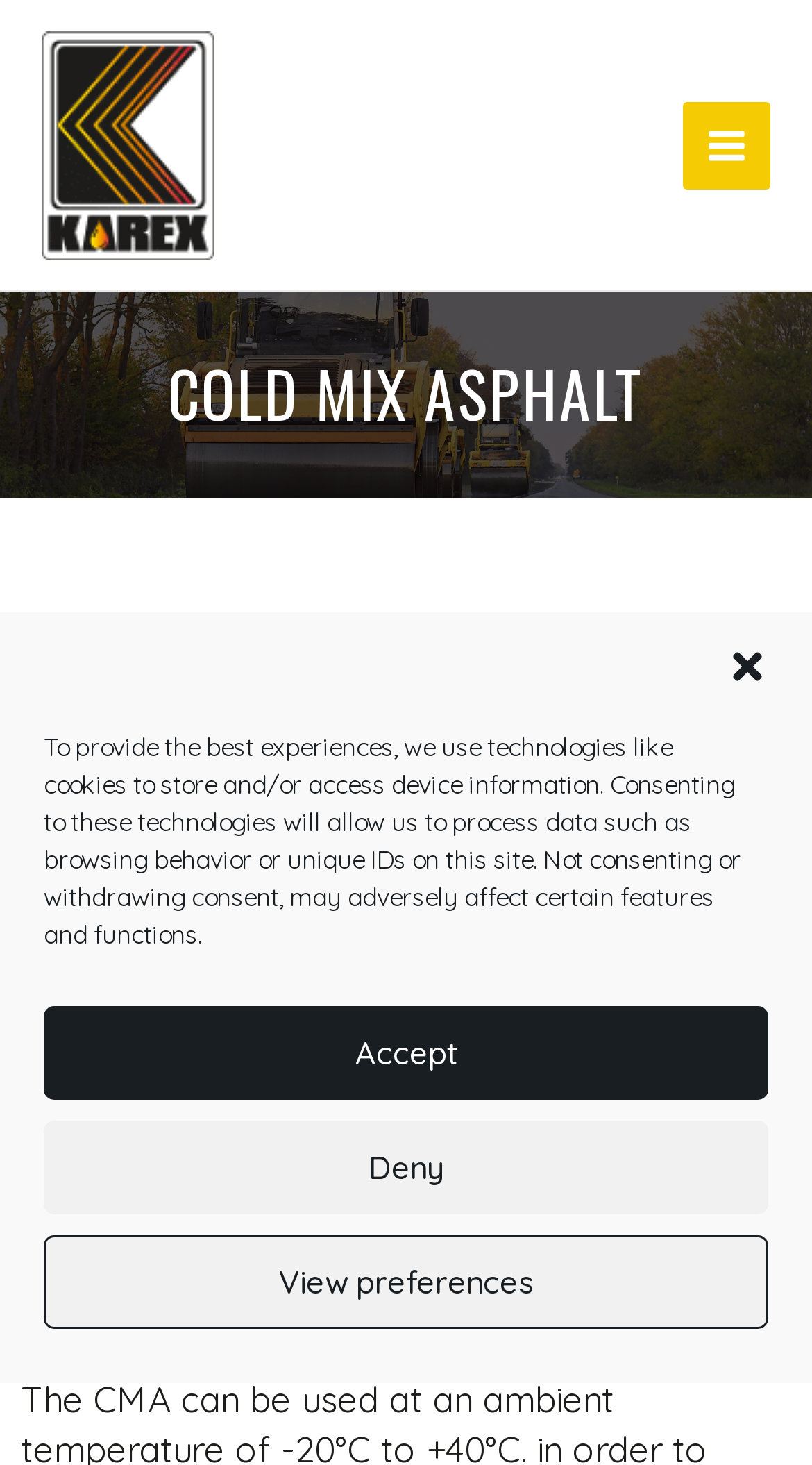Analyze the image and answer the question with as much detail as possible: 
How much does each bag of Cold Mix Asphalt weigh?

I found the answer by looking at the StaticText element with the text 'The finish product is sold in sealed 25kg bags.' which is a child element of the heading 'COLD MIX ASPHALT'.